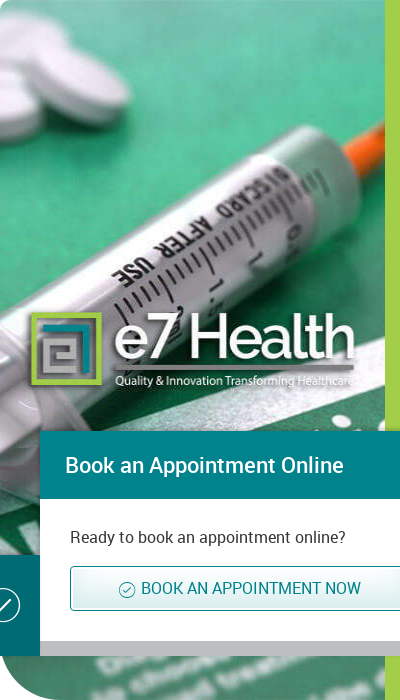Paint a vivid picture of the image with your description.

The image features a prominently displayed syringe, symbolizing vaccination and health services, along with the e7 Health logo that emphasizes their commitment to quality and innovation in healthcare. The background hints at a medical or clinical setting, enhancing the overall context of health services offered. Below the logo, a call-to-action invites viewers to "Book an Appointment Online," accompanied by a prompt asking if they are ready to schedule a visit, highlighting the accessibility and convenience of e7 Health's services. This visual representation underscores e7 Health’s dedication to providing vaccinations, including the Hepatitis A/B vaccine, and encourages individuals to engage with their healthcare offerings efficiently.